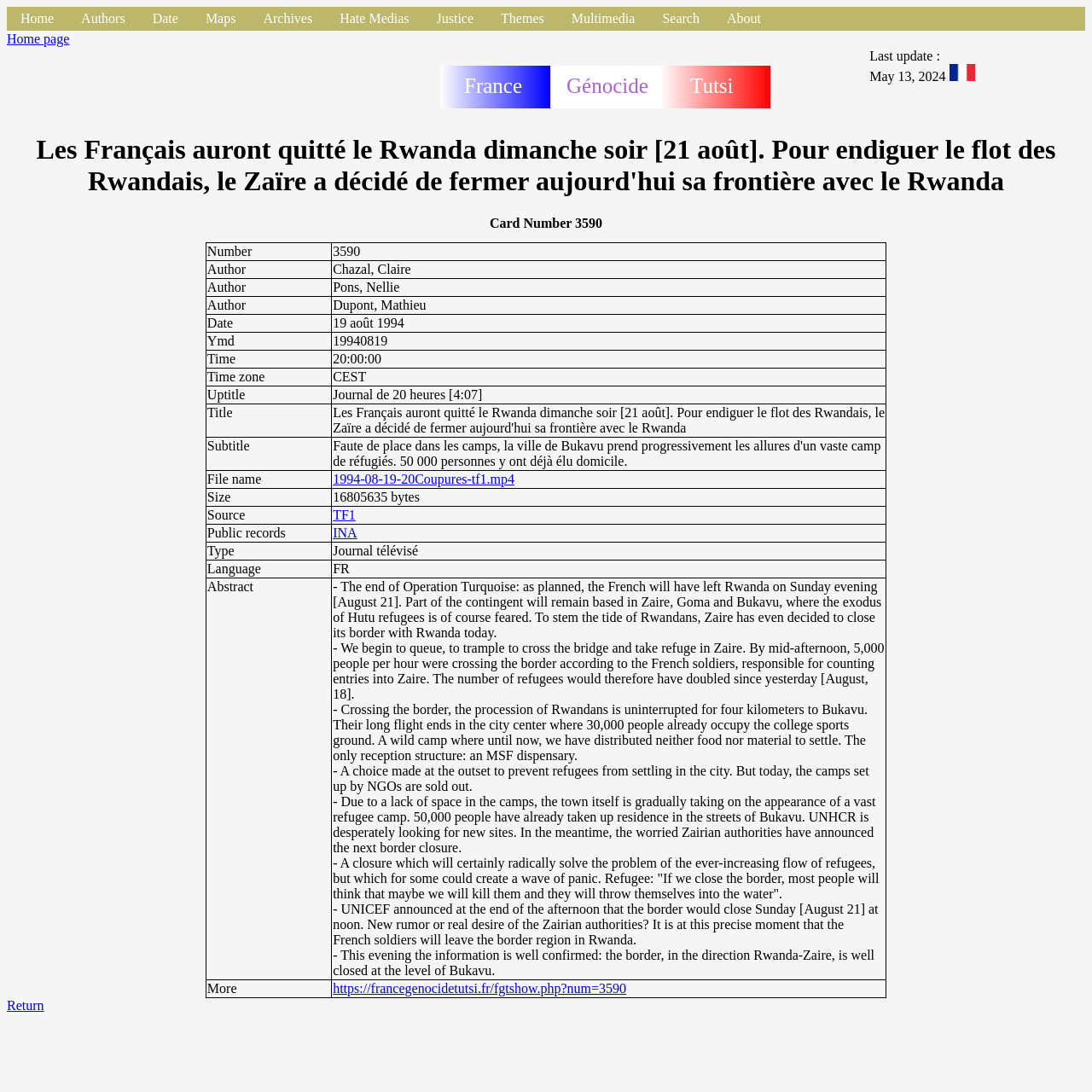Can you find the bounding box coordinates of the area I should click to execute the following instruction: "Click on the 'French' link"?

[0.869, 0.063, 0.893, 0.077]